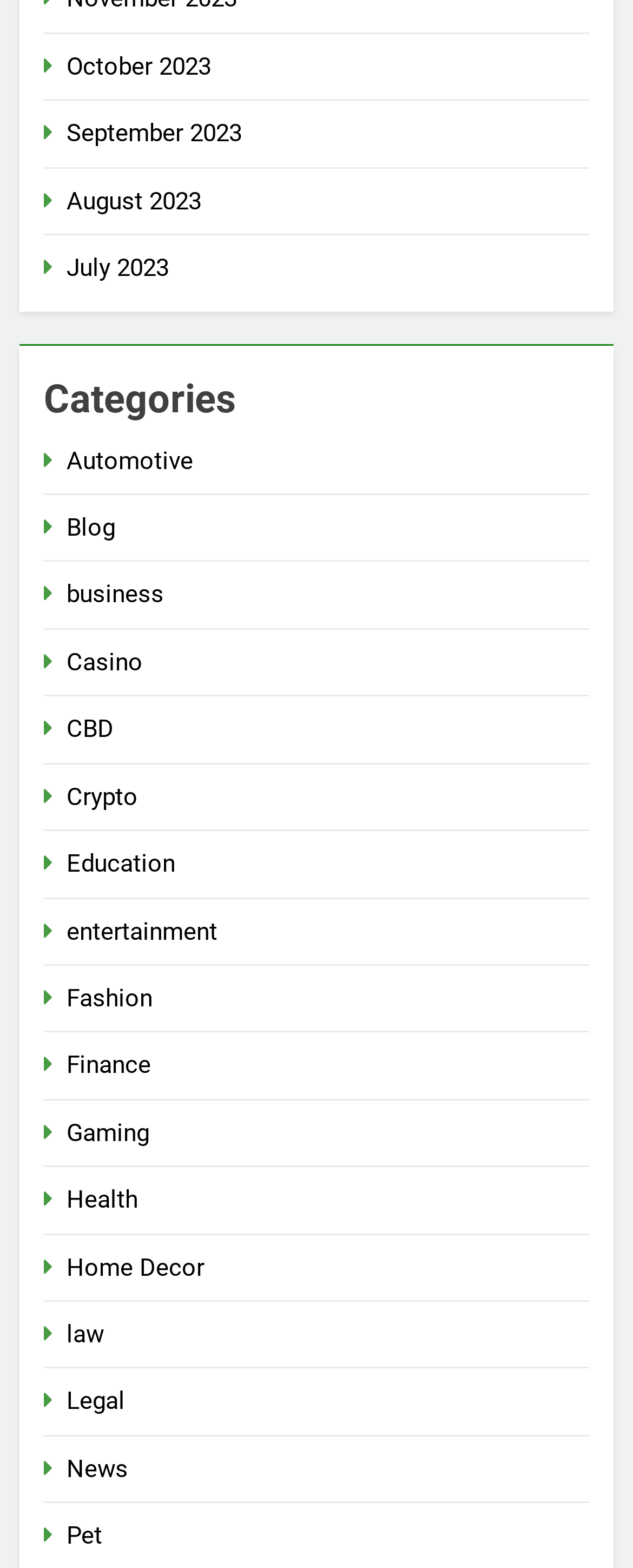What is the most recent month listed on the webpage?
Provide a concise answer using a single word or phrase based on the image.

October 2023